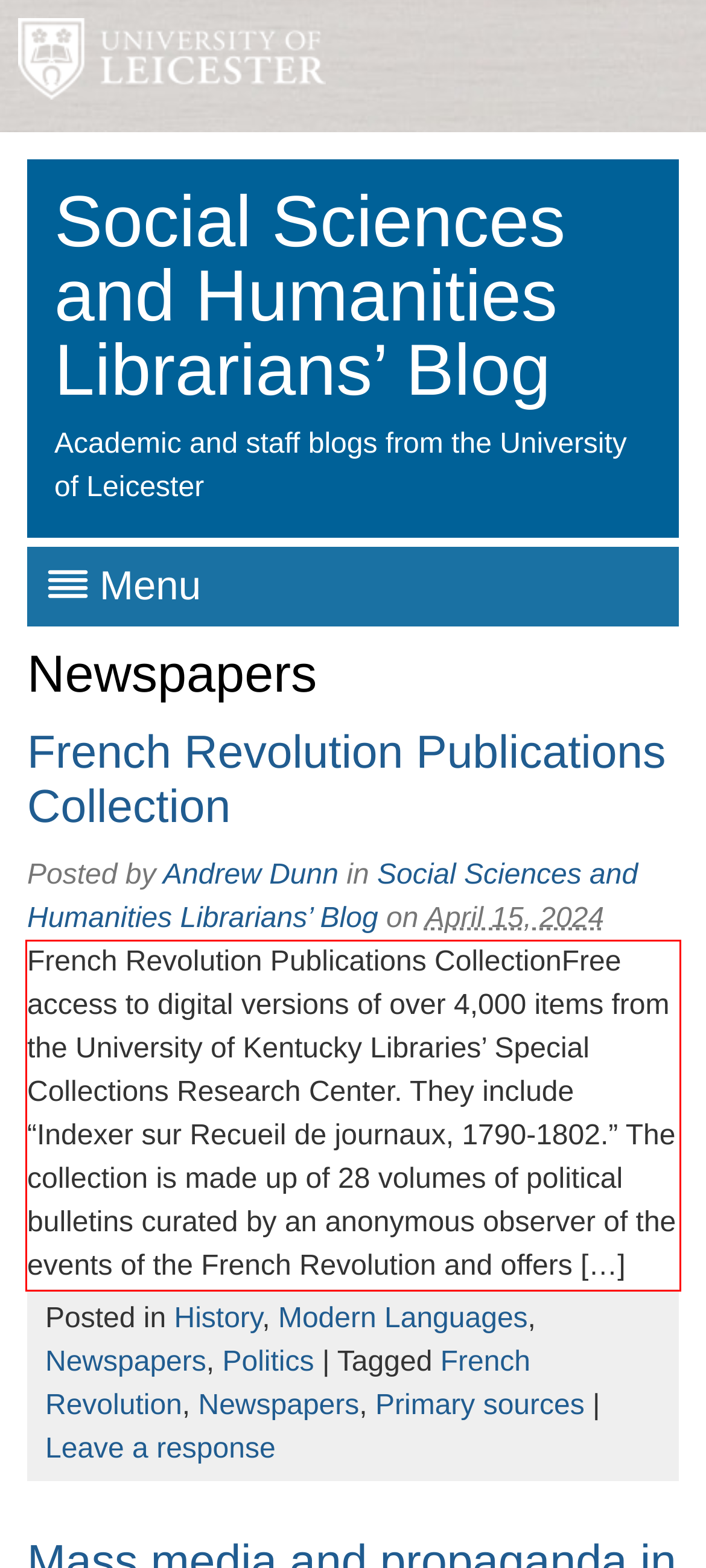You have a screenshot of a webpage with a red bounding box. Use OCR to generate the text contained within this red rectangle.

French Revolution Publications CollectionFree access to digital versions of over 4,000 items from the University of Kentucky Libraries’ Special Collections Research Center. They include “Indexer sur Recueil de journaux, 1790-1802.” The collection is made up of 28 volumes of political bulletins curated by an anonymous observer of the events of the French Revolution and offers […]